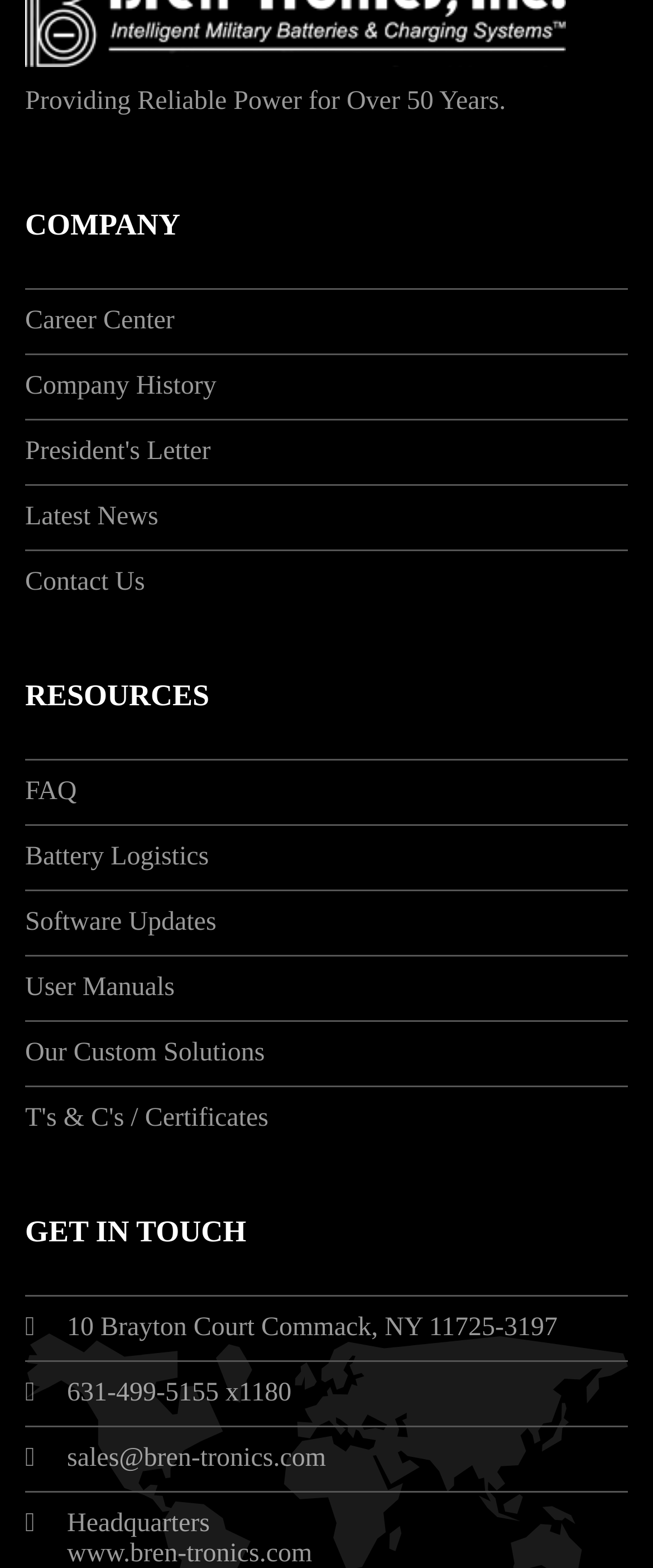Show the bounding box coordinates for the element that needs to be clicked to execute the following instruction: "Get help from the FAQ". Provide the coordinates in the form of four float numbers between 0 and 1, i.e., [left, top, right, bottom].

[0.038, 0.496, 0.118, 0.514]